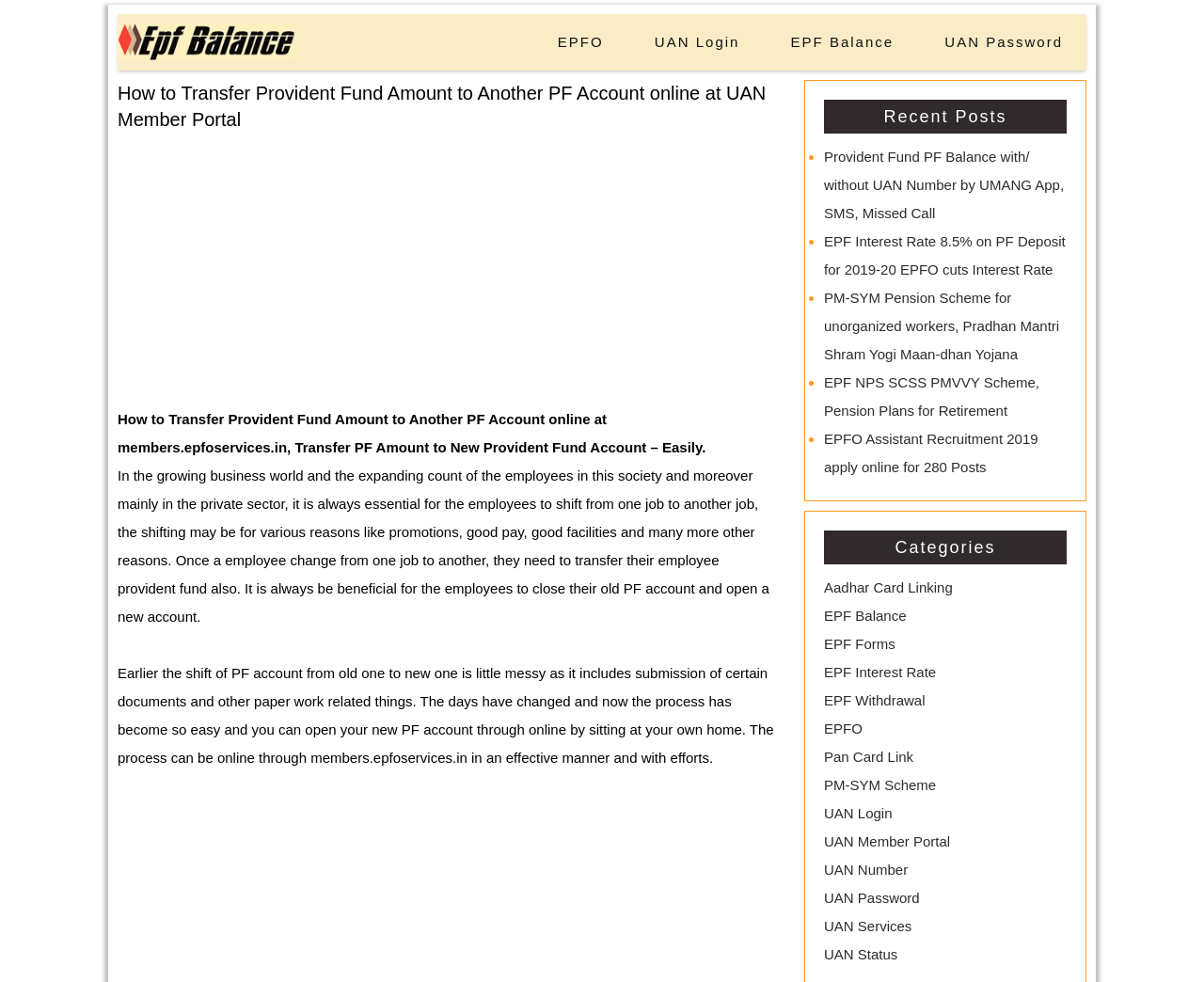Pinpoint the bounding box coordinates for the area that should be clicked to perform the following instruction: "Click EPF BALANCE link".

[0.098, 0.024, 0.301, 0.062]